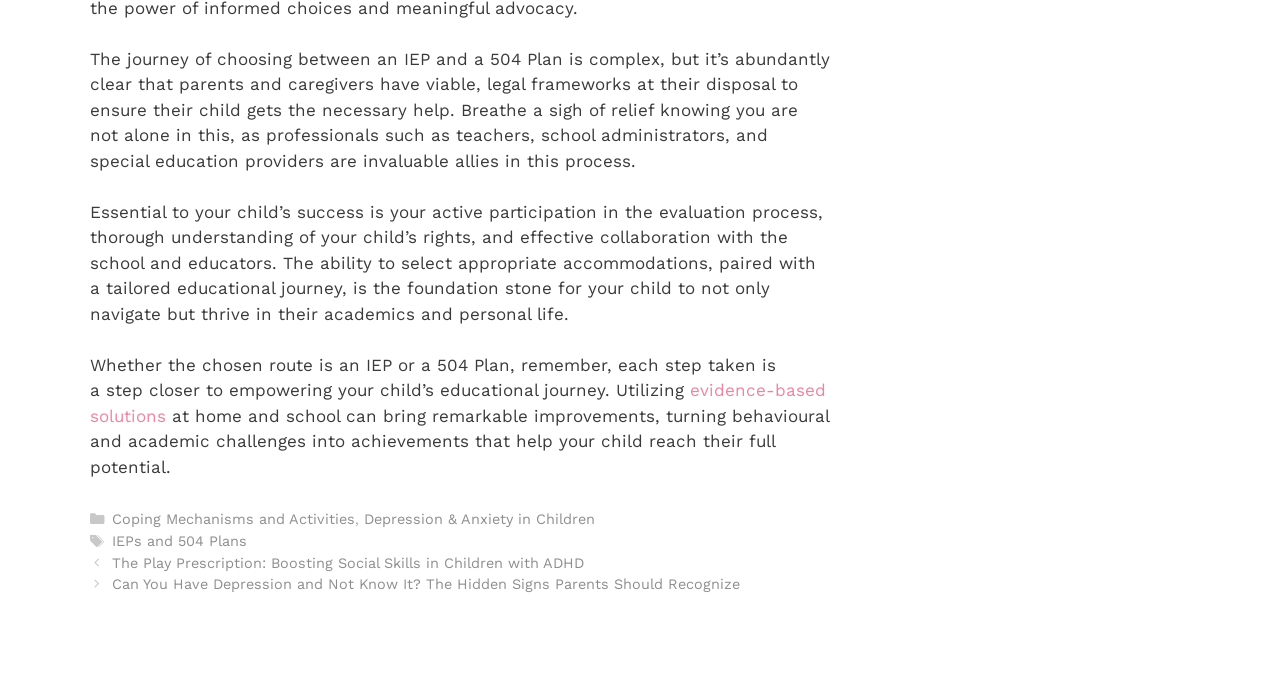Locate the bounding box coordinates of the UI element described by: "Depression & Anxiety in Children". Provide the coordinates as four float numbers between 0 and 1, formatted as [left, top, right, bottom].

[0.284, 0.742, 0.465, 0.767]